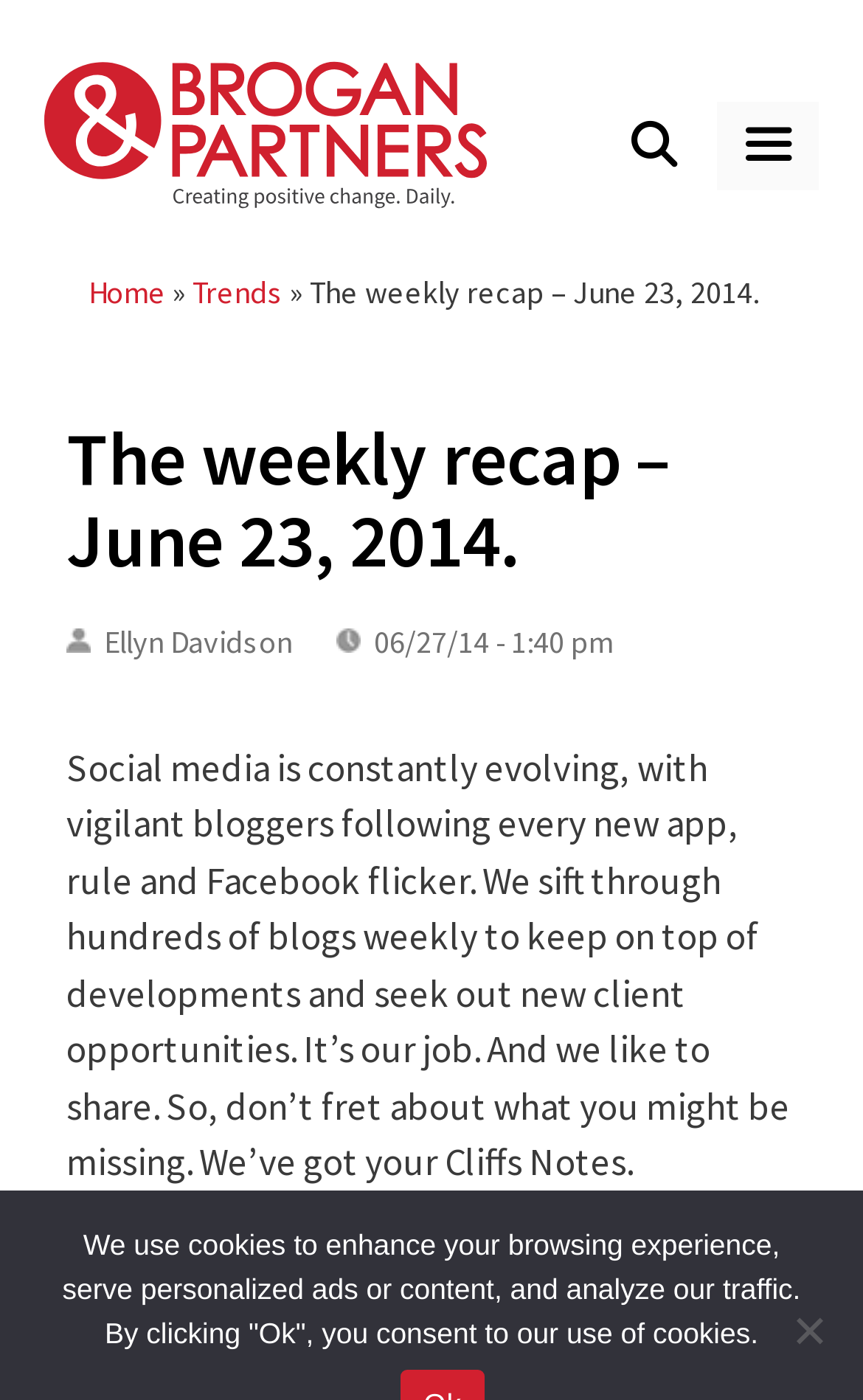Please examine the image and answer the question with a detailed explanation:
What is the name of the company?

The name of the company can be found in the banner section at the top of the webpage, where it says 'Brogan & Partners'.